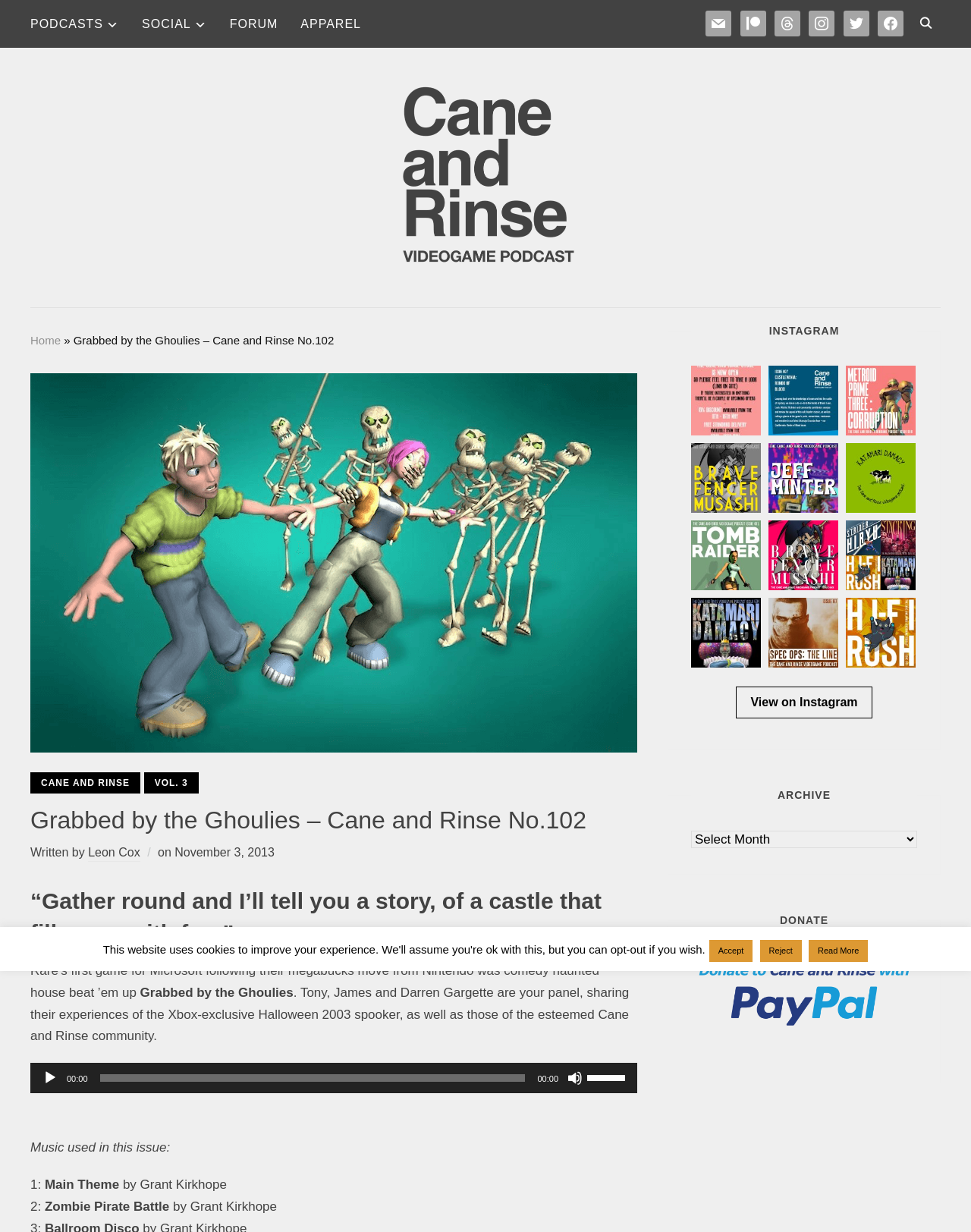Give a detailed account of the webpage, highlighting key information.

This webpage is about the Cane and Rinse videogame podcast. At the top, there are several links to different sections of the website, including "PODCASTS", "SOCIAL", "FORUM", "APPAREL", and a search button. Below this, there is a prominent link to the podcast's email and Patreon page, accompanied by their respective icons.

The main content of the page is a podcast episode titled "Grabbed by the Ghoulies – Cane and Rinse No.102". The episode features Tony, James, and Darren Gargette, along with the Cane and Rinse community, sharing their experiences of Rare's 2003 game Grabbed by the Ghoulies. The episode has a brief summary, and below it, there is an audio player with play, mute, and volume controls.

To the right of the audio player, there are several links to the podcast's social media profiles, including Instagram, Twitter, Facebook, and more. Below these links, there are several paragraphs of text discussing the podcast episode, including the music used in the episode.

Further down the page, there are several links to other podcast episodes, including "Issue 607", "Metroid Prime 3: Corruption", "Brave Fencer Musashi", and more. Each link has a brief summary of the episode.

At the bottom of the page, there is a section titled "ARCHIVE", which likely contains links to older podcast episodes. There is also a link to view the page on Instagram.